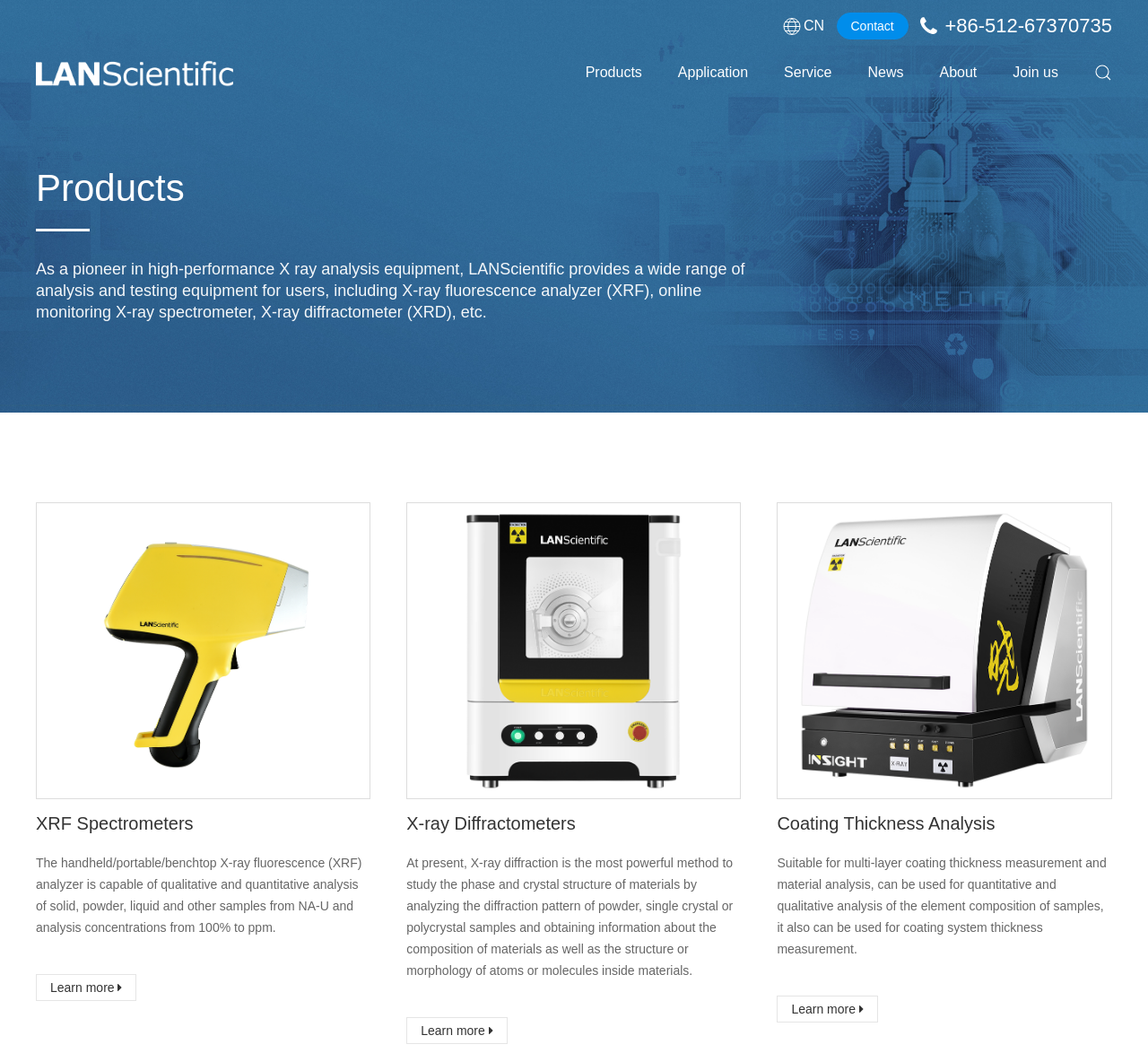From the webpage screenshot, predict the bounding box of the UI element that matches this description: "Service".

[0.683, 0.048, 0.725, 0.09]